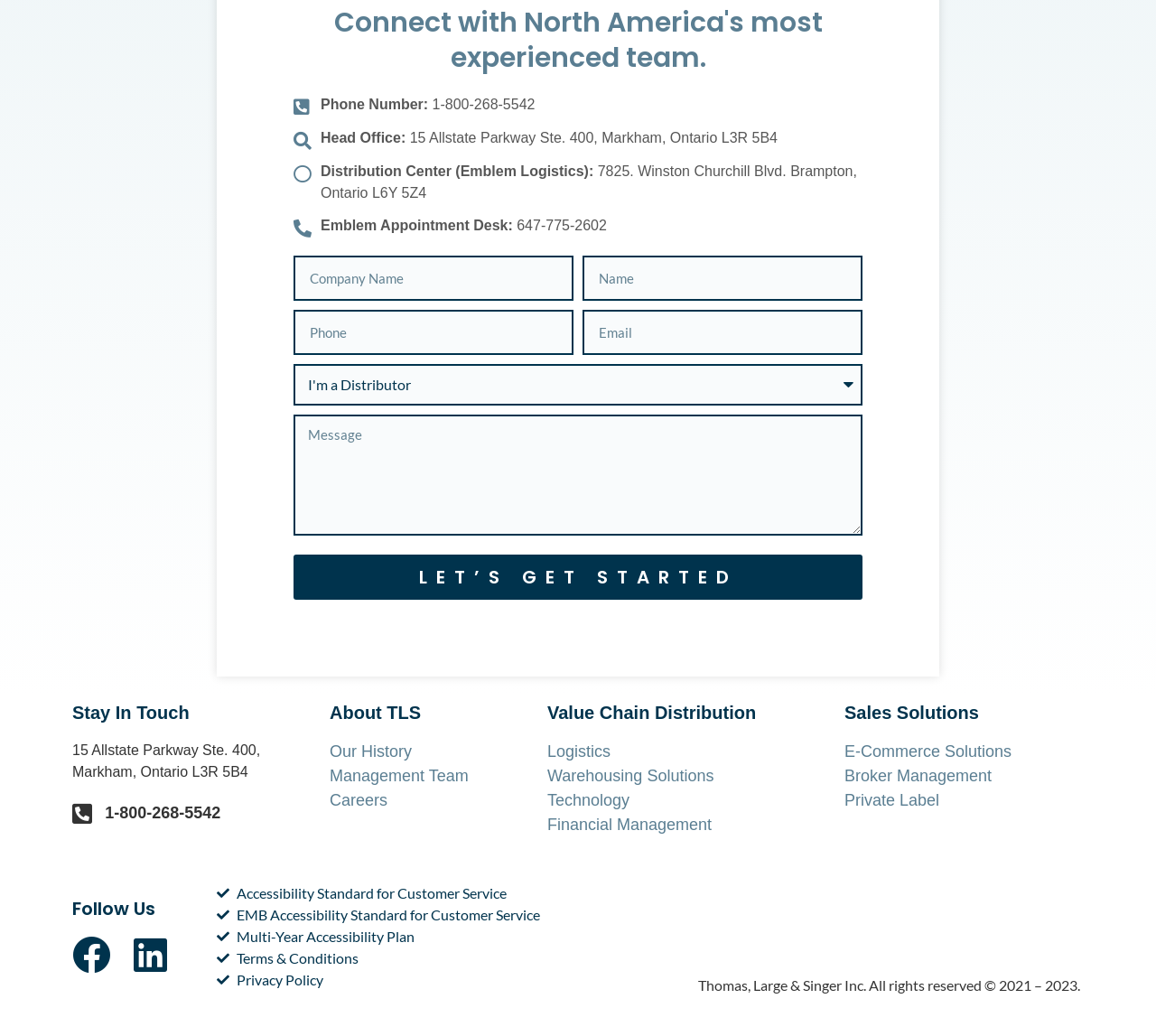What is the phone number of the head office?
Based on the image content, provide your answer in one word or a short phrase.

1-800-268-5542